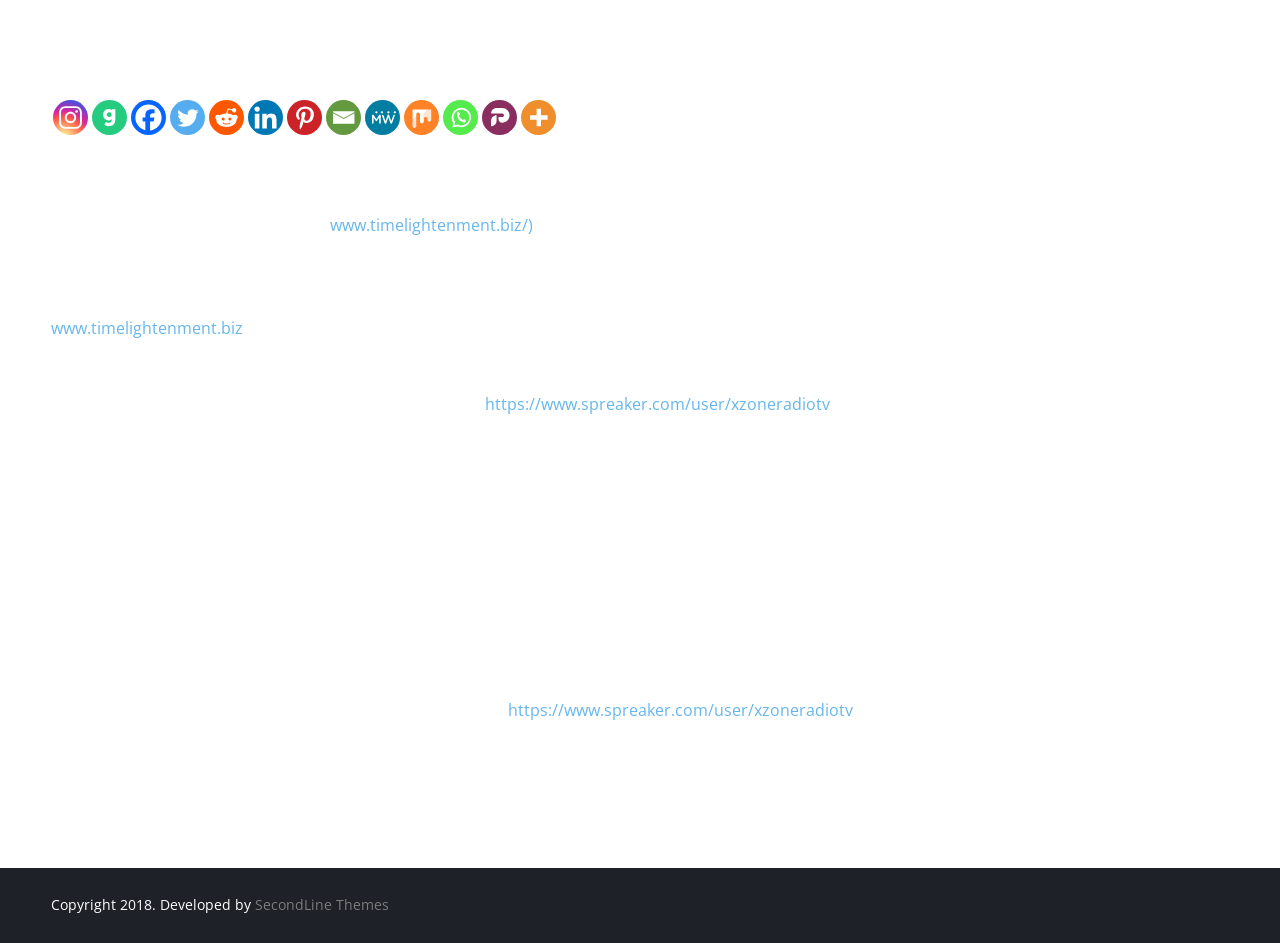Using the description "title="More"", predict the bounding box of the relevant HTML element.

[0.407, 0.106, 0.435, 0.143]